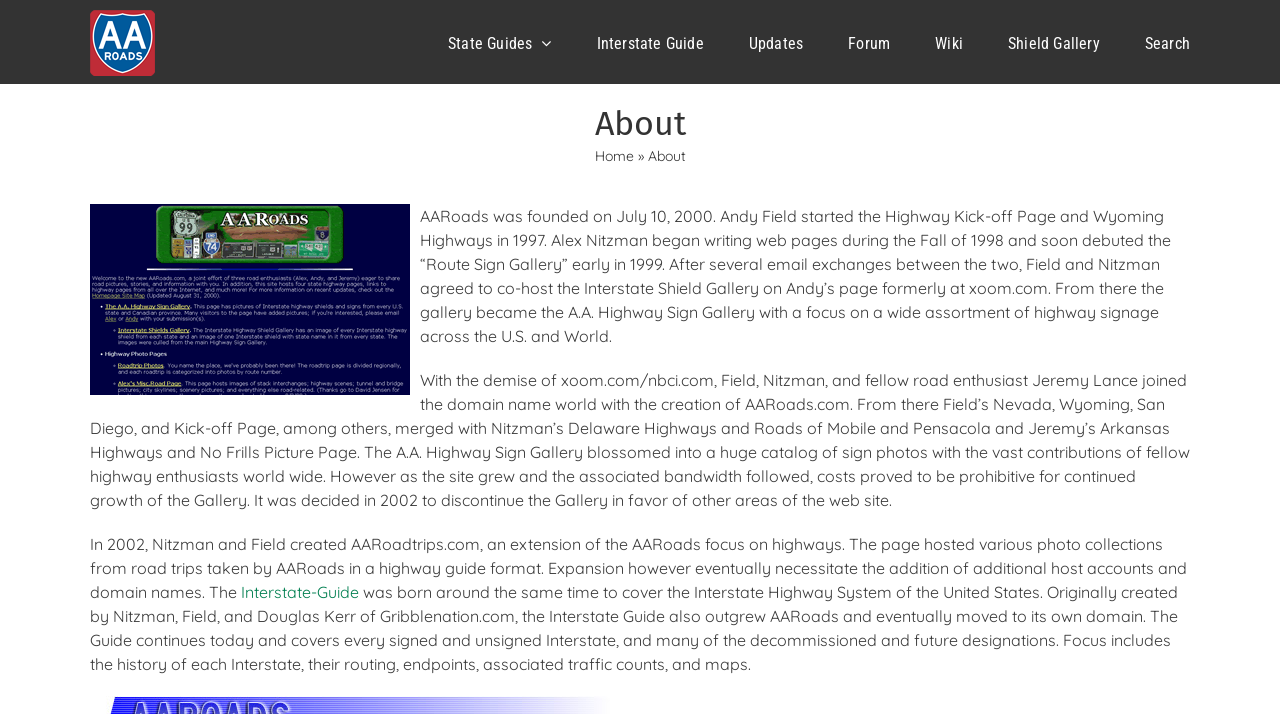Using the image as a reference, answer the following question in as much detail as possible:
What is the logo of this website?

I found the logo by looking at the top-left corner of the webpage, where I saw a link and an image with the same bounding box coordinates, indicating that they are the same element. The OCR text or element description of this element is 'AARoads Logo'.